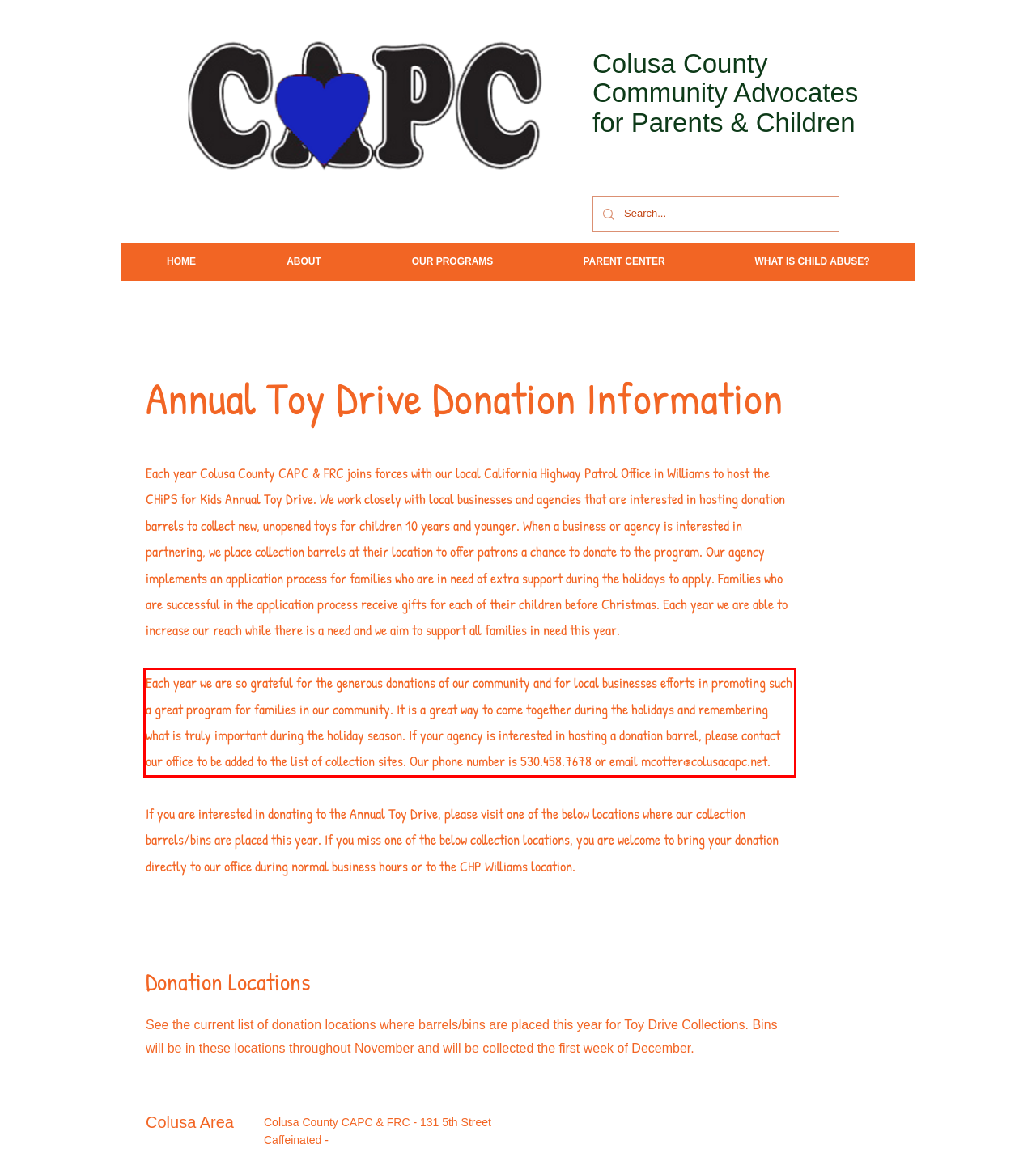Your task is to recognize and extract the text content from the UI element enclosed in the red bounding box on the webpage screenshot.

Each year we are so grateful for the generous donations of our community and for local businesses efforts in promoting such a great program for families in our community. It is a great way to come together during the holidays and remembering what is truly important during the holiday season. If your agency is interested in hosting a donation barrel, please contact our office to be added to the list of collection sites. Our phone number is 530.458.7678 or email mcotter@colusacapc.net.